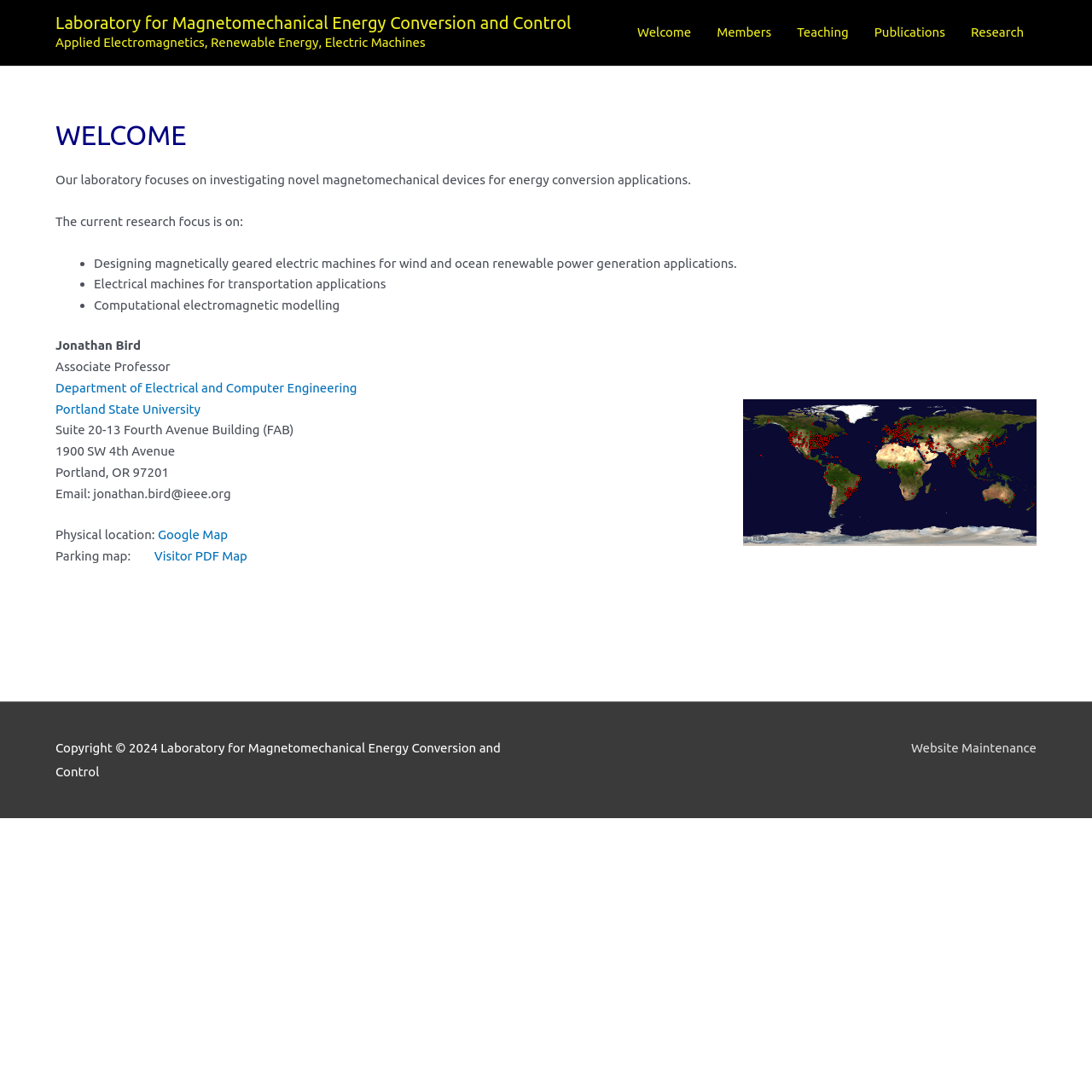Show the bounding box coordinates for the HTML element described as: "Google Map".

[0.144, 0.483, 0.209, 0.496]